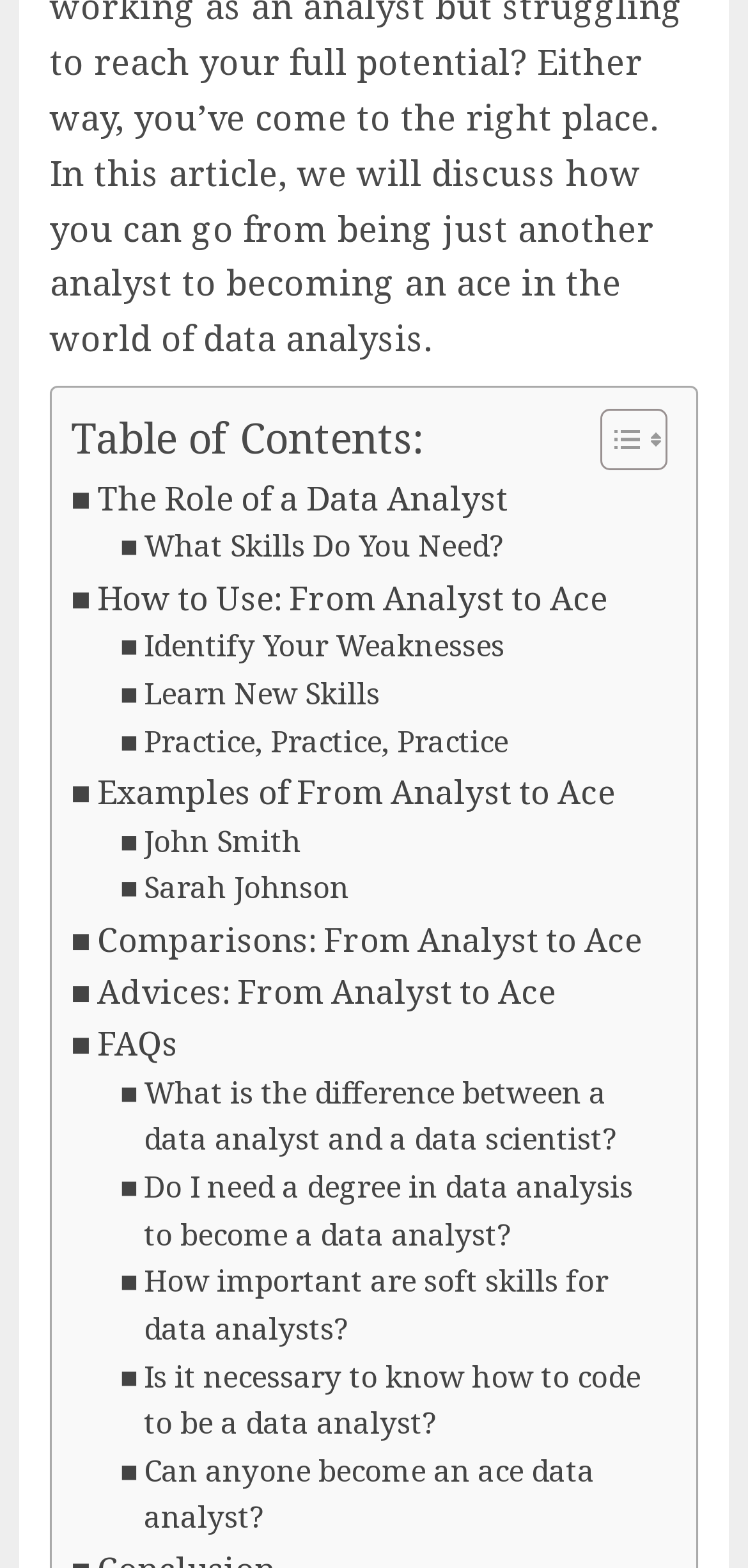Find the bounding box coordinates for the area that should be clicked to accomplish the instruction: "Toggle Table of Content".

[0.764, 0.259, 0.879, 0.301]